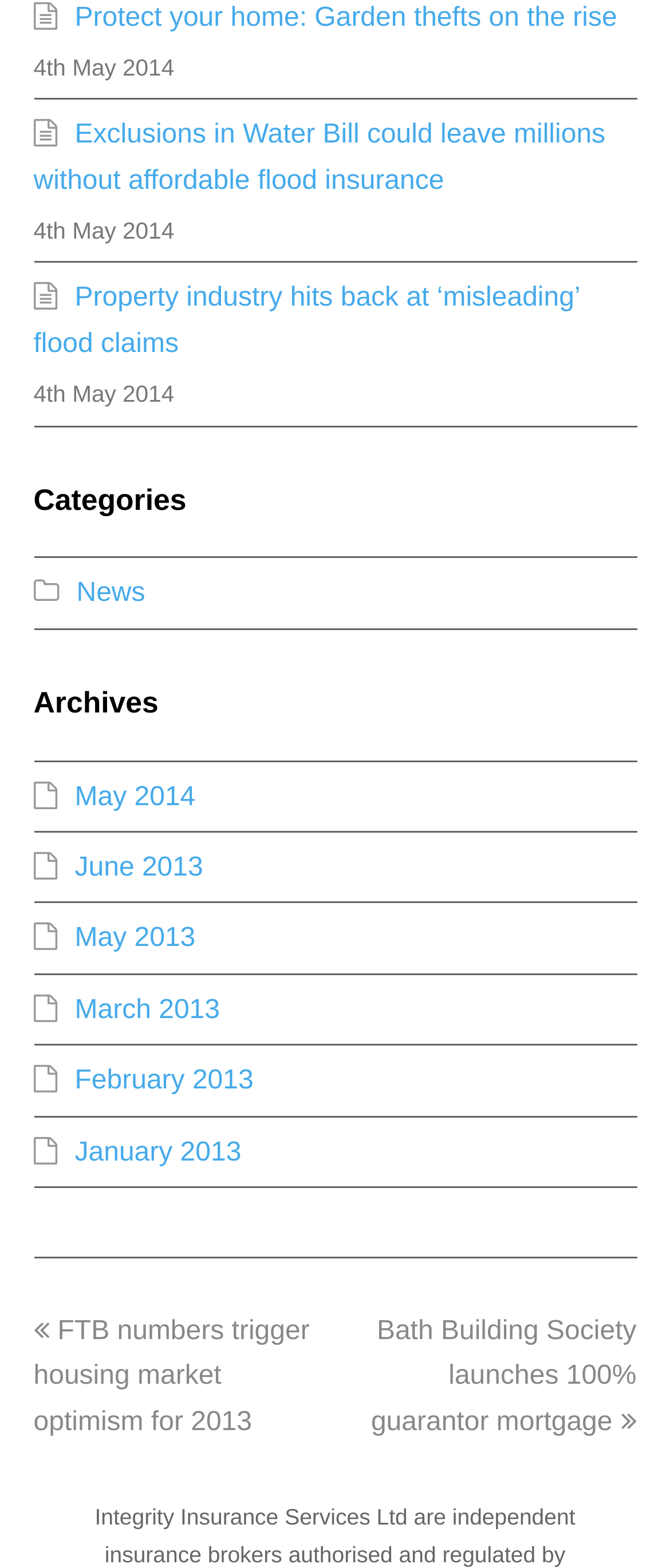What is the topic of the second link?
Answer the question with detailed information derived from the image.

I found the topic of the second link by looking at the link element with the content ' Exclusions in Water Bill could leave millions without affordable flood insurance'. This link is located at the top of the webpage.